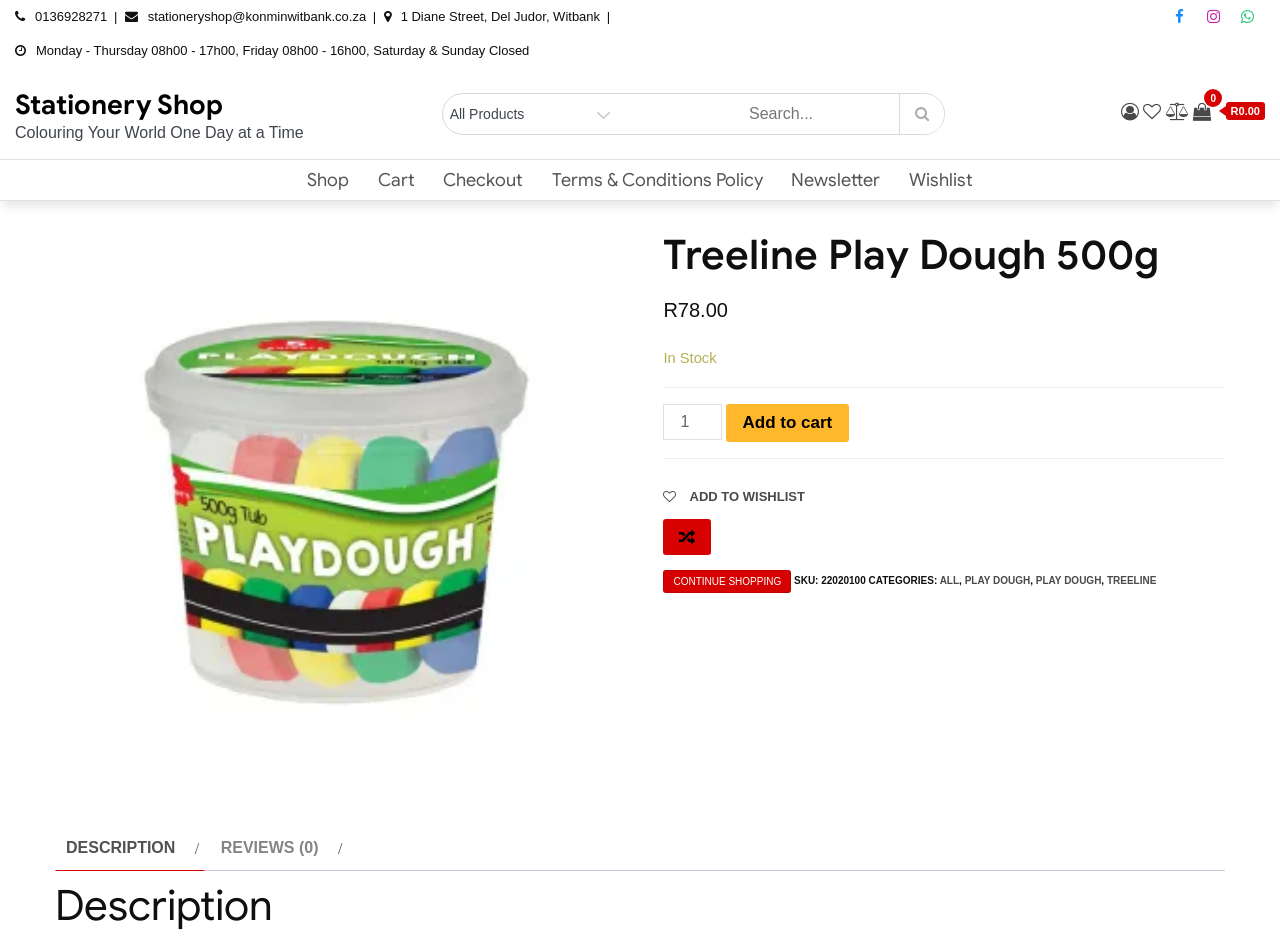Please provide a one-word or phrase answer to the question: 
What is the price of the Treeline Play Dough 500g?

R78.00